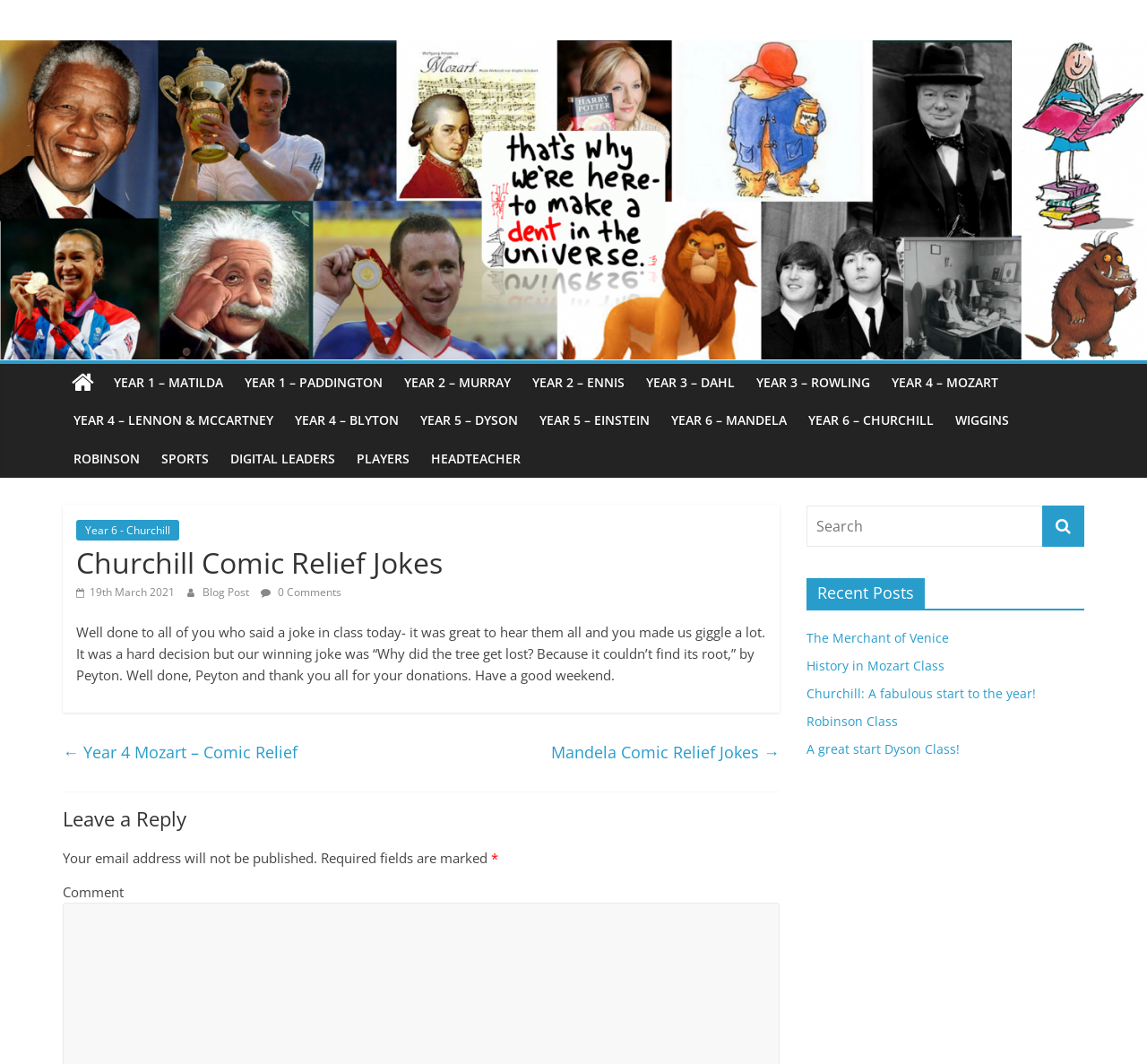Locate the bounding box coordinates of the element's region that should be clicked to carry out the following instruction: "Search for something". The coordinates need to be four float numbers between 0 and 1, i.e., [left, top, right, bottom].

[0.703, 0.475, 0.909, 0.514]